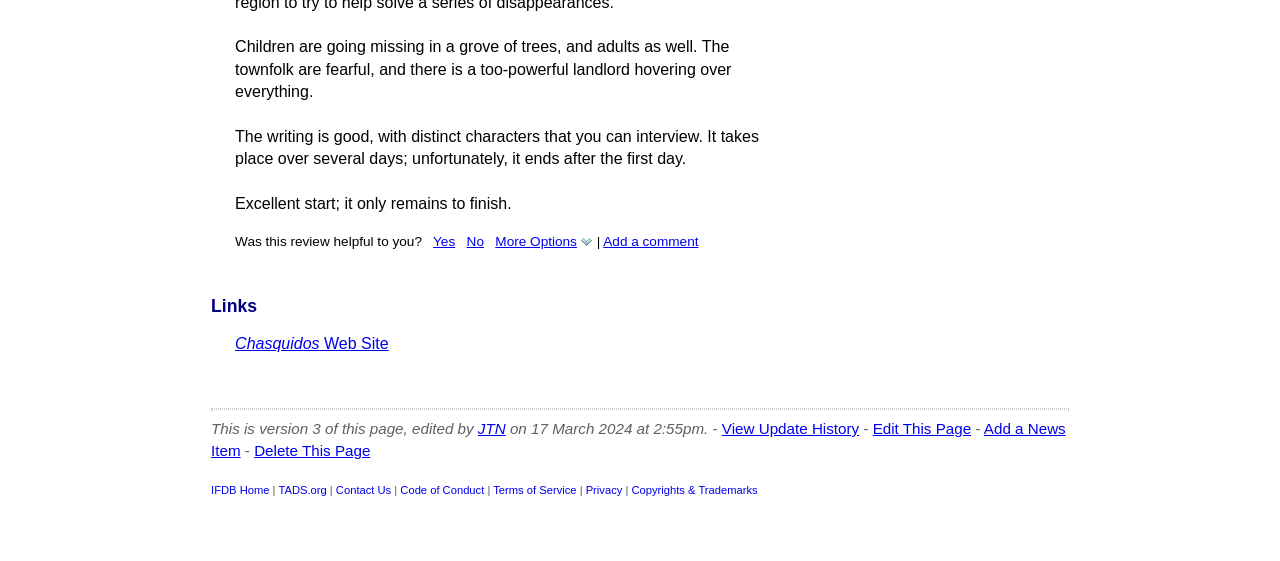Given the webpage screenshot, identify the bounding box of the UI element that matches this description: "Terms of Service".

[0.385, 0.863, 0.45, 0.885]